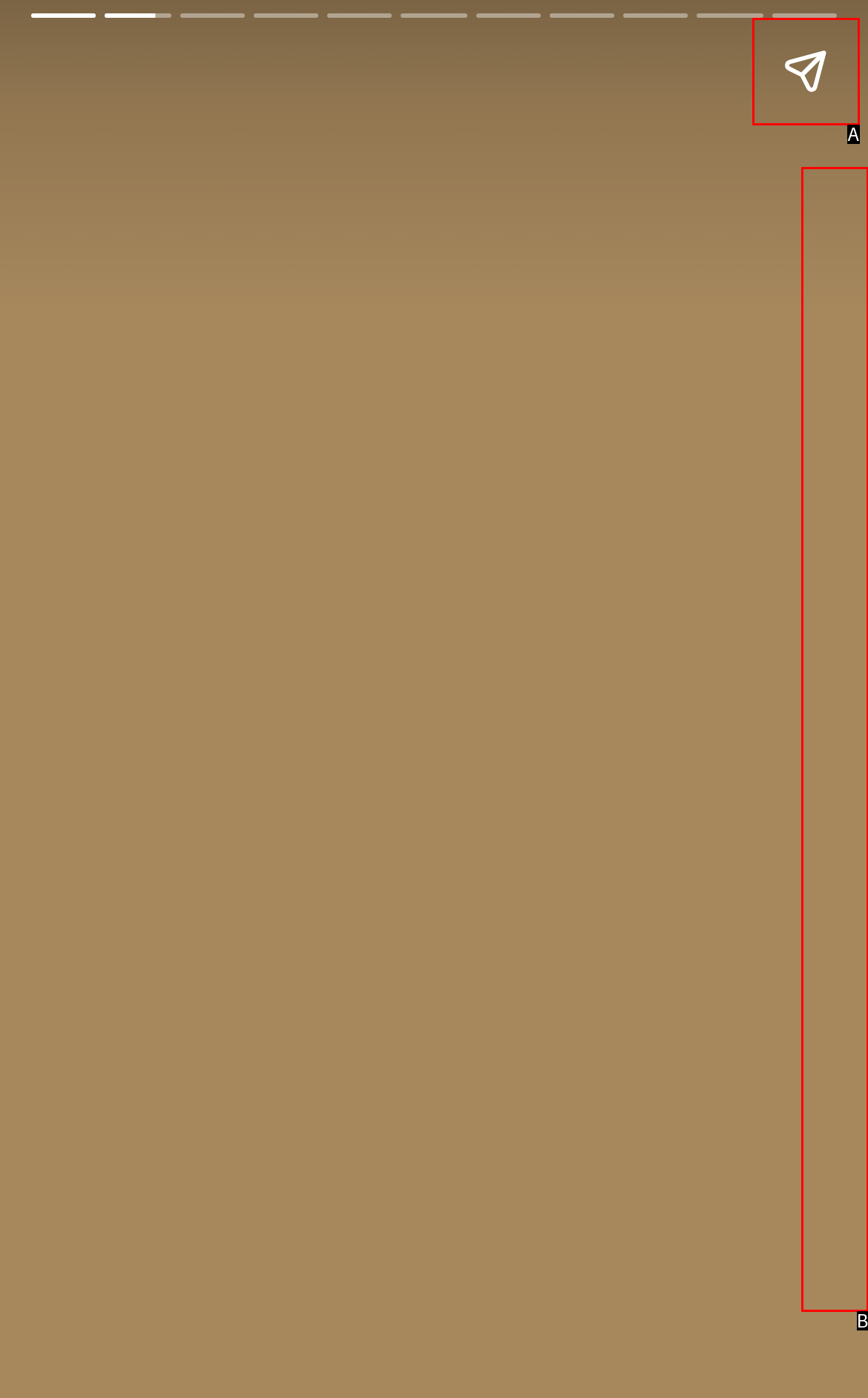Tell me which one HTML element best matches the description: aria-label="Next page"
Answer with the option's letter from the given choices directly.

B